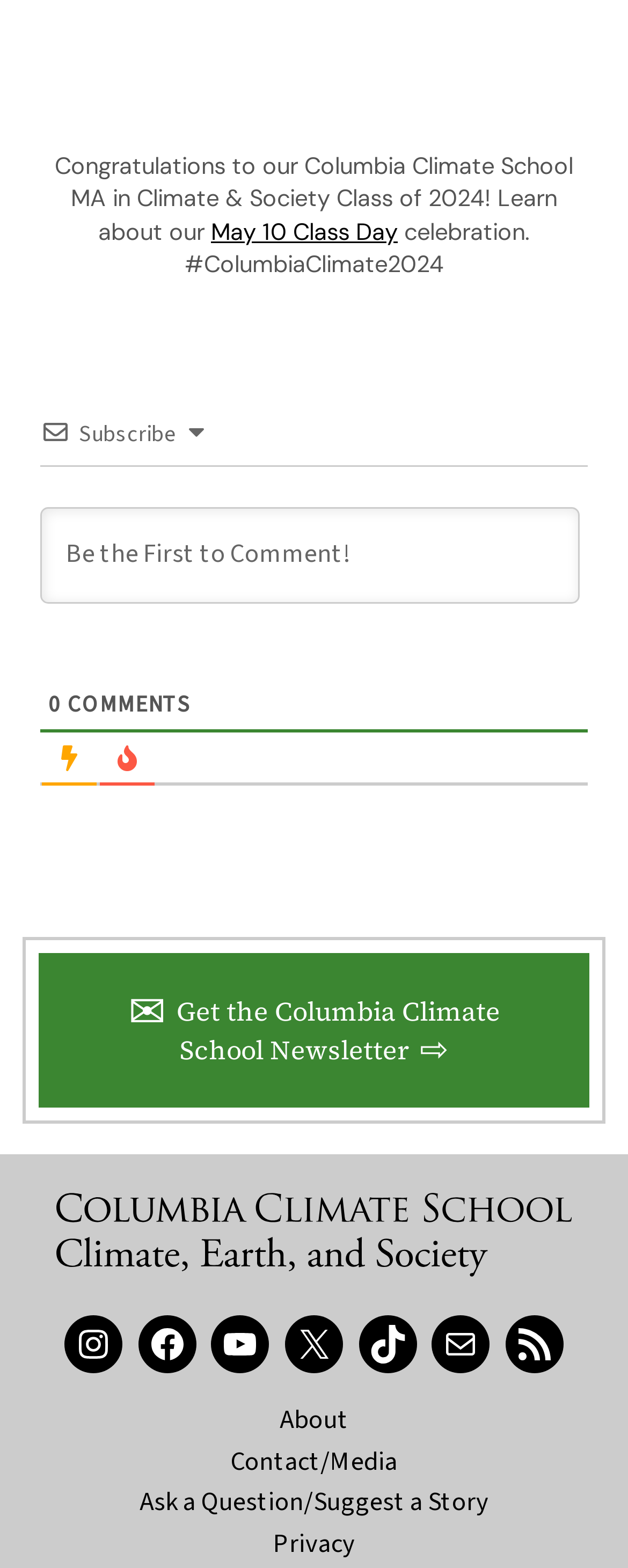Please determine the bounding box coordinates for the element that should be clicked to follow these instructions: "Comment on the post".

[0.064, 0.324, 0.923, 0.385]